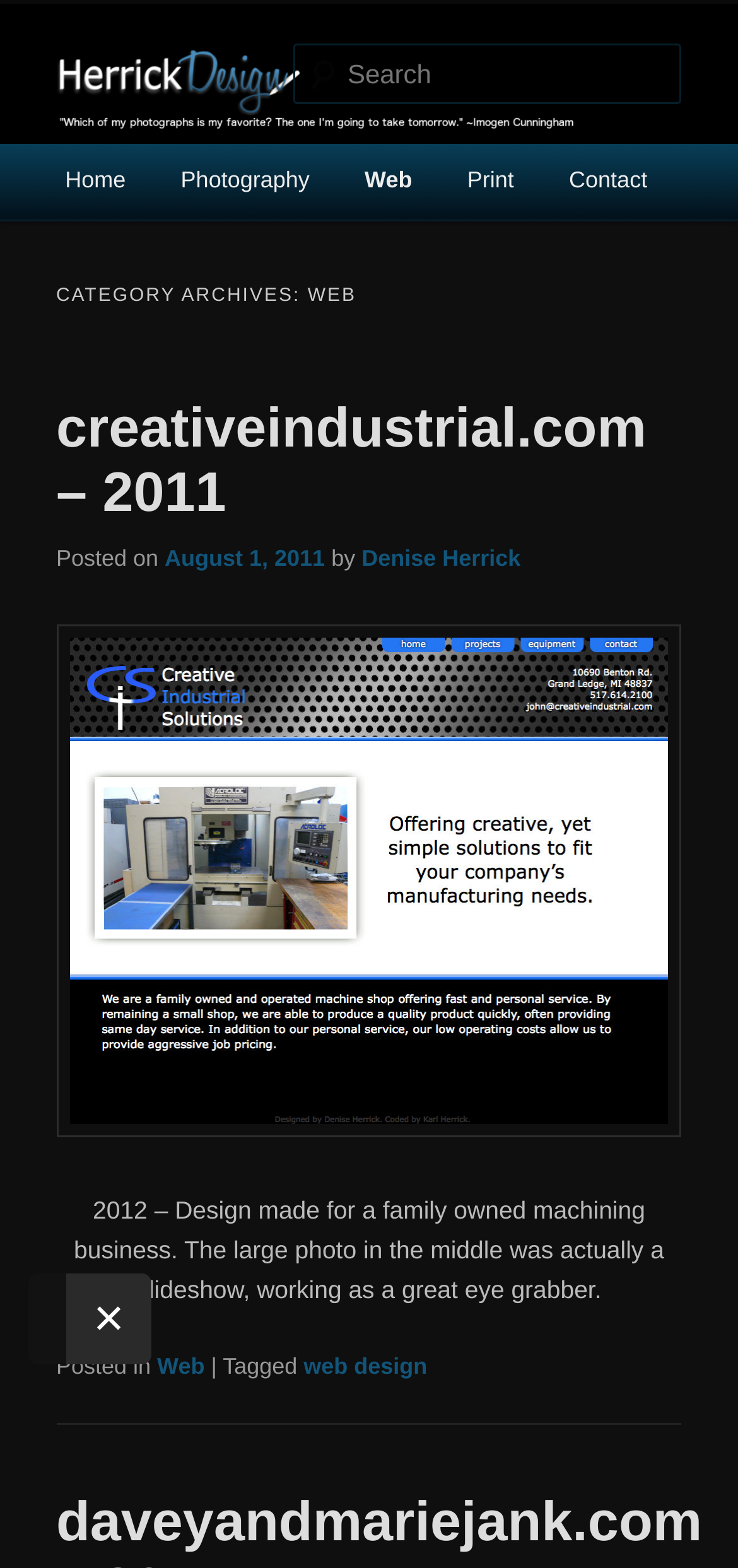Identify the bounding box coordinates for the UI element mentioned here: "Main Menu". Provide the coordinates as four float values between 0 and 1, i.e., [left, top, right, bottom].

None